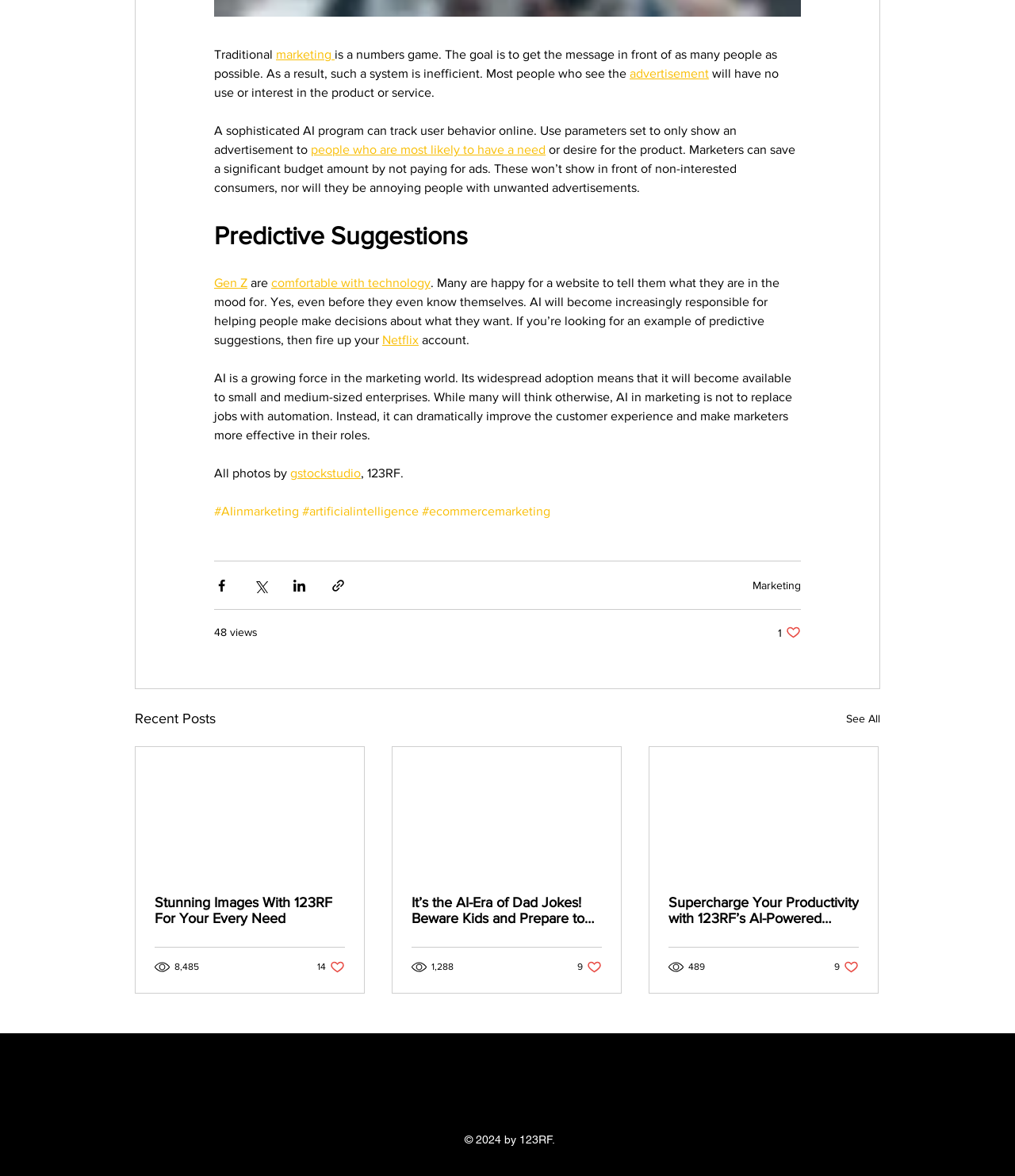Determine the bounding box for the HTML element described here: "#AIinmarketing". The coordinates should be given as [left, top, right, bottom] with each number being a float between 0 and 1.

[0.211, 0.429, 0.295, 0.44]